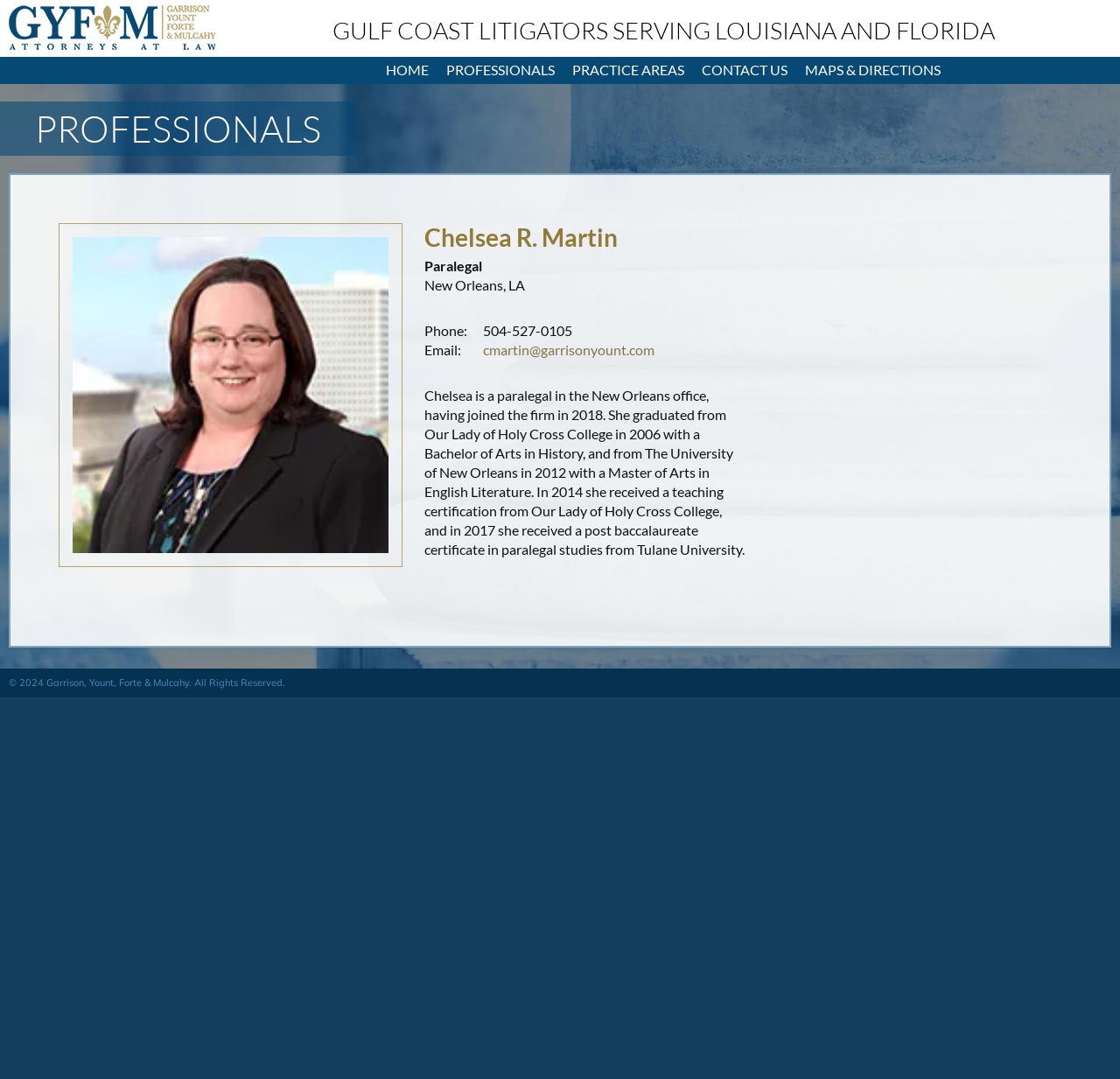What is the email address of Chelsea R. Martin?
Using the image, give a concise answer in the form of a single word or short phrase.

cmartin@garrisonyount.com